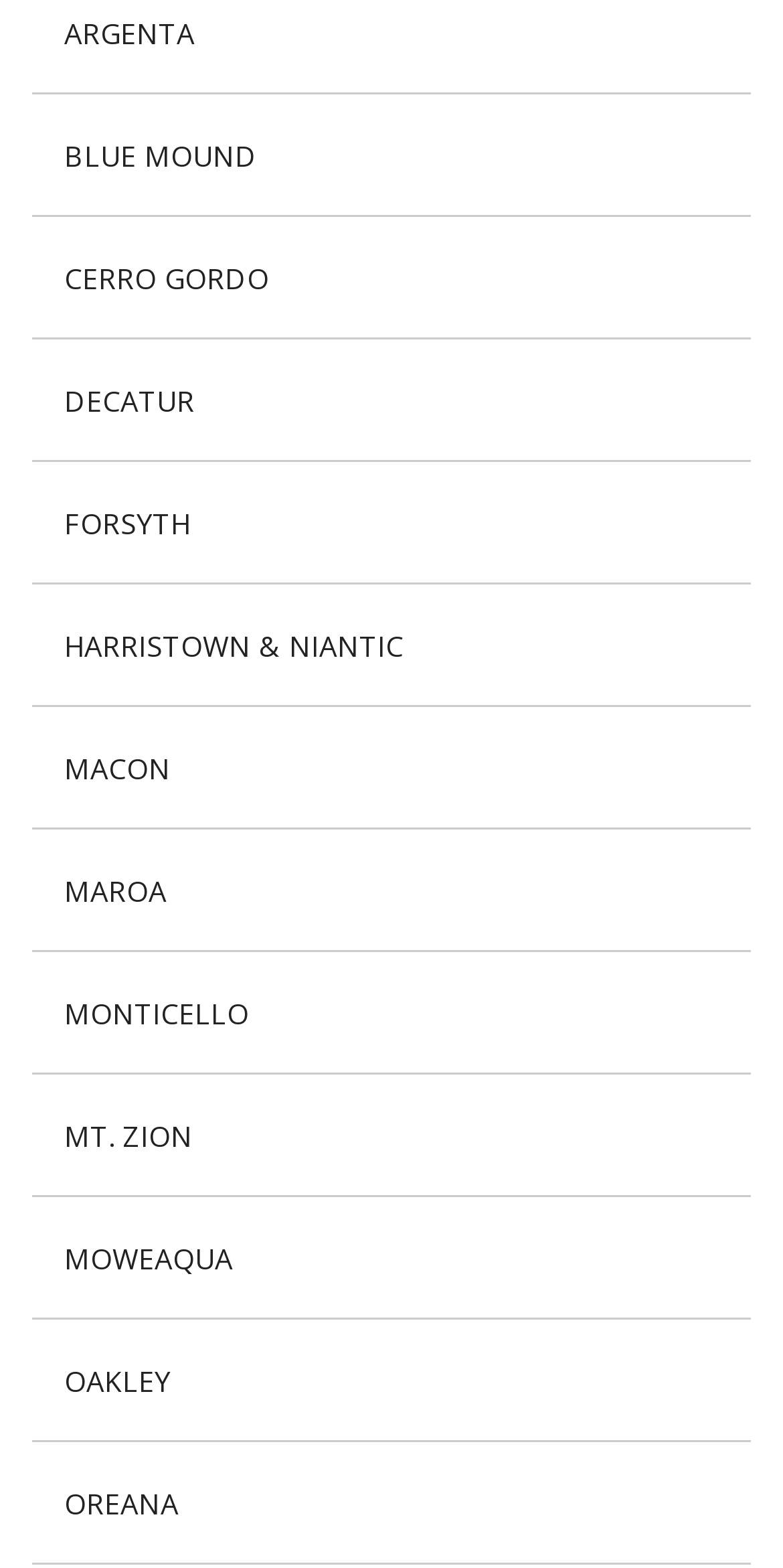Please respond to the question using a single word or phrase:
How many locations are listed?

10